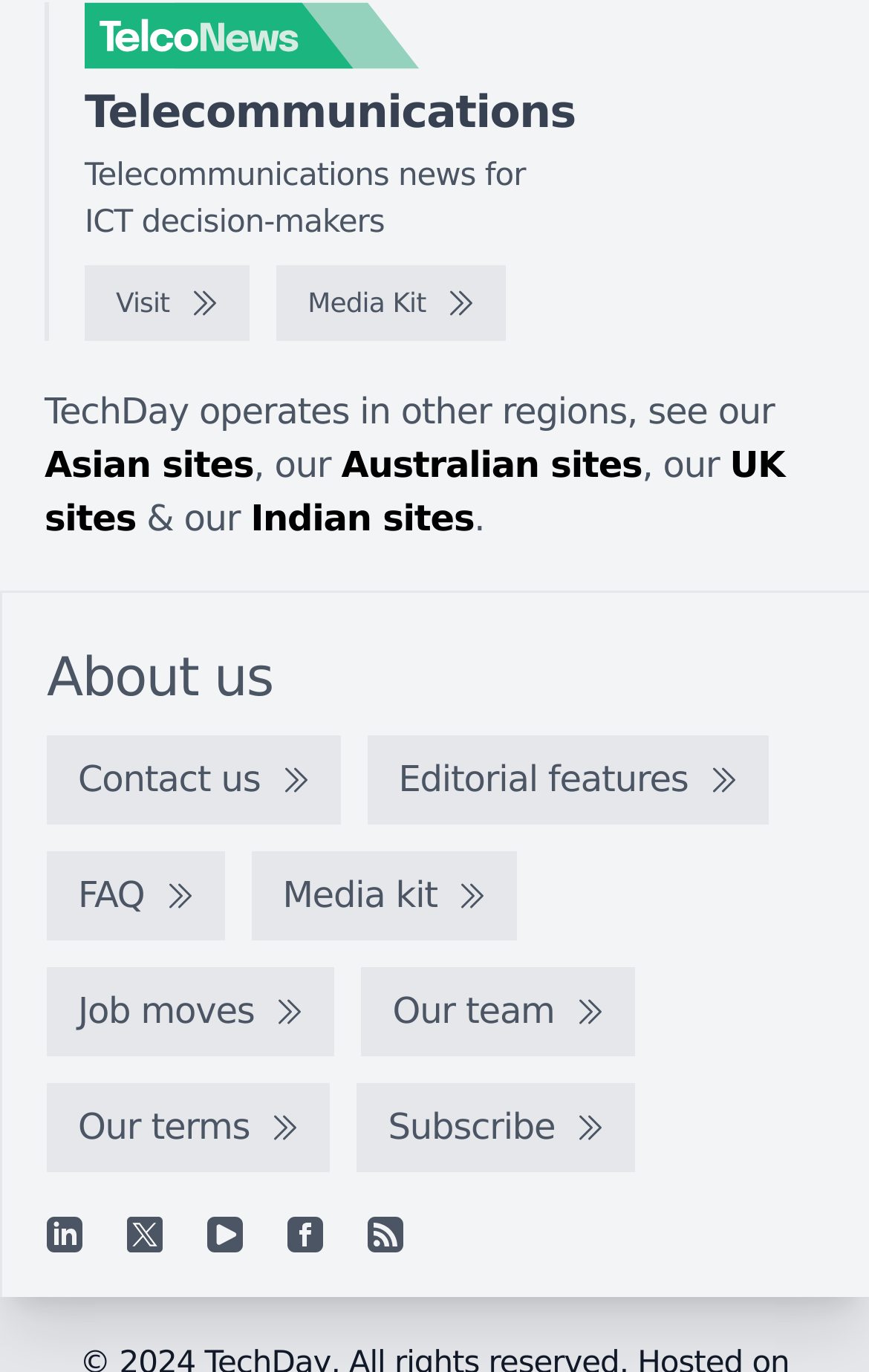Kindly determine the bounding box coordinates of the area that needs to be clicked to fulfill this instruction: "View 7th Grade Videos".

None